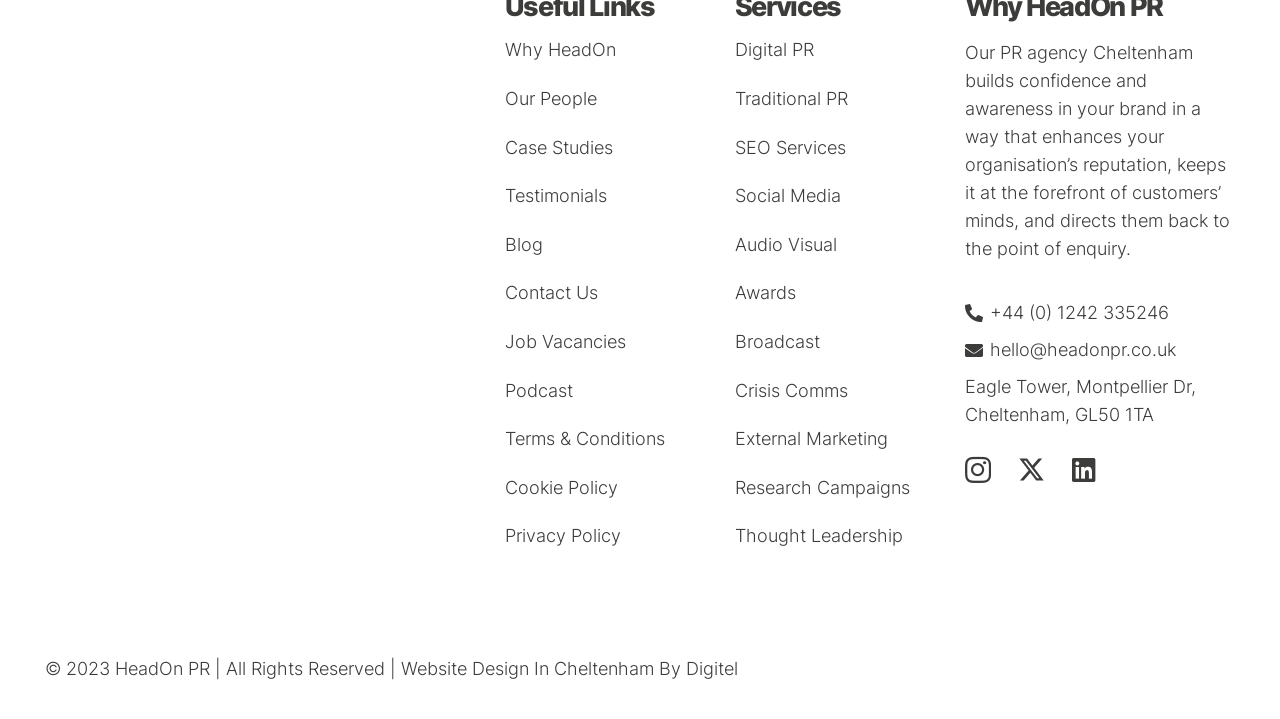Refer to the screenshot and give an in-depth answer to this question: What is the address of the agency?

I found the answer by looking at the static text 'Eagle Tower, Montpellier Dr, Cheltenham, GL50 1TA' which provides the address of the agency.